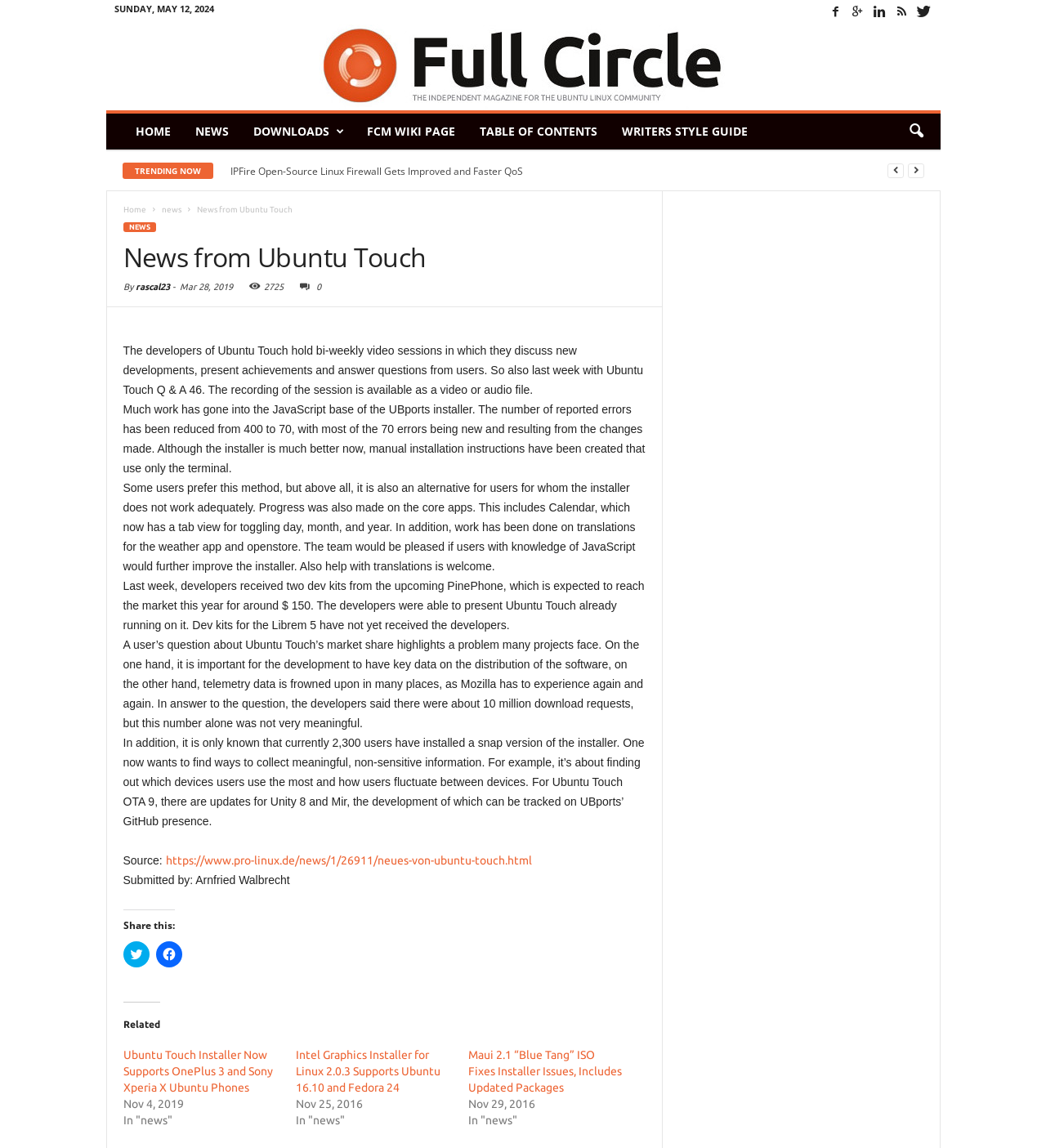Please identify the coordinates of the bounding box that should be clicked to fulfill this instruction: "Click the 'Home' link".

None